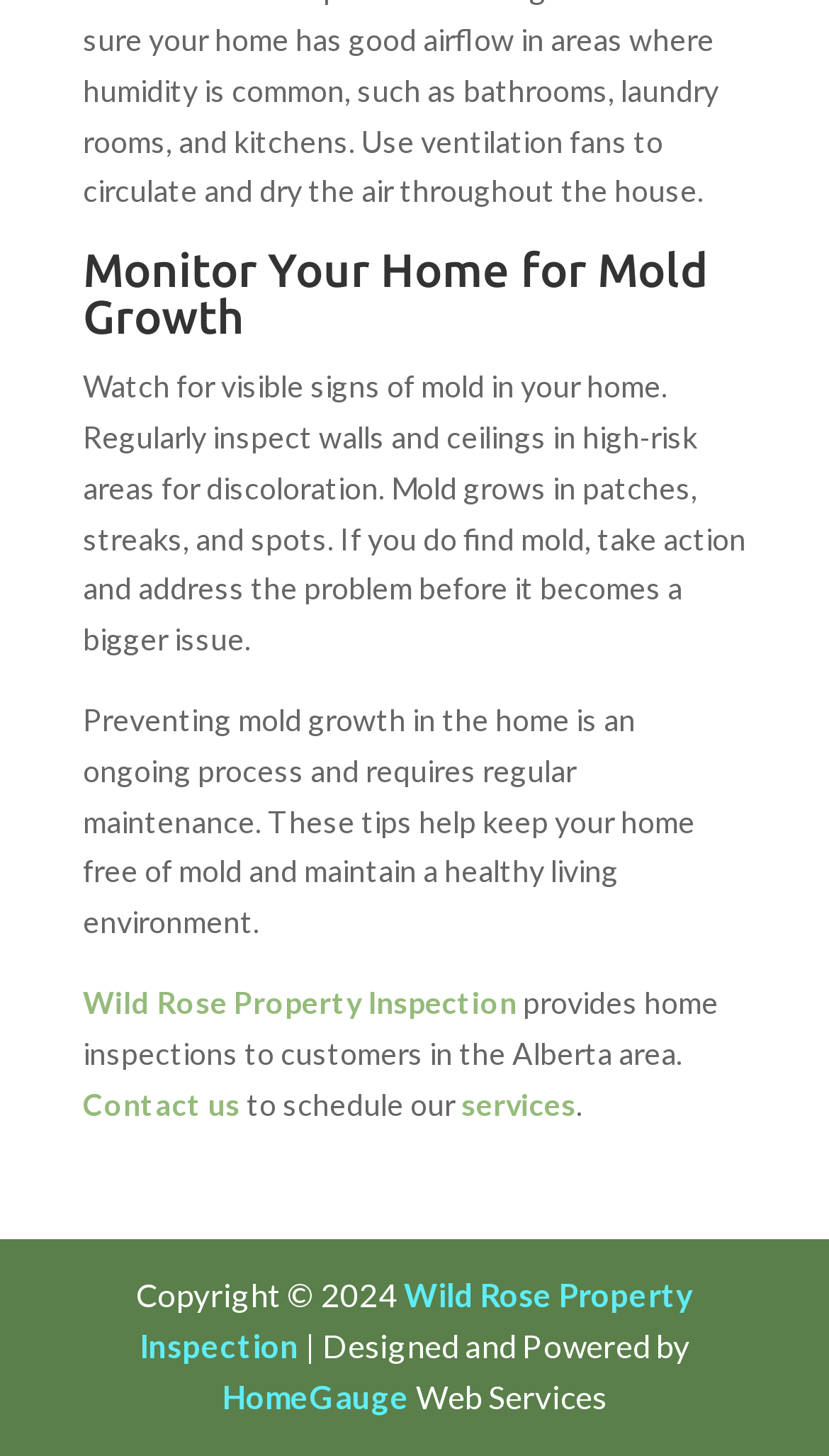Determine the bounding box coordinates for the UI element described. Format the coordinates as (top-left x, top-left y, bottom-right x, bottom-right y) and ensure all values are between 0 and 1. Element description: services

[0.556, 0.745, 0.695, 0.77]